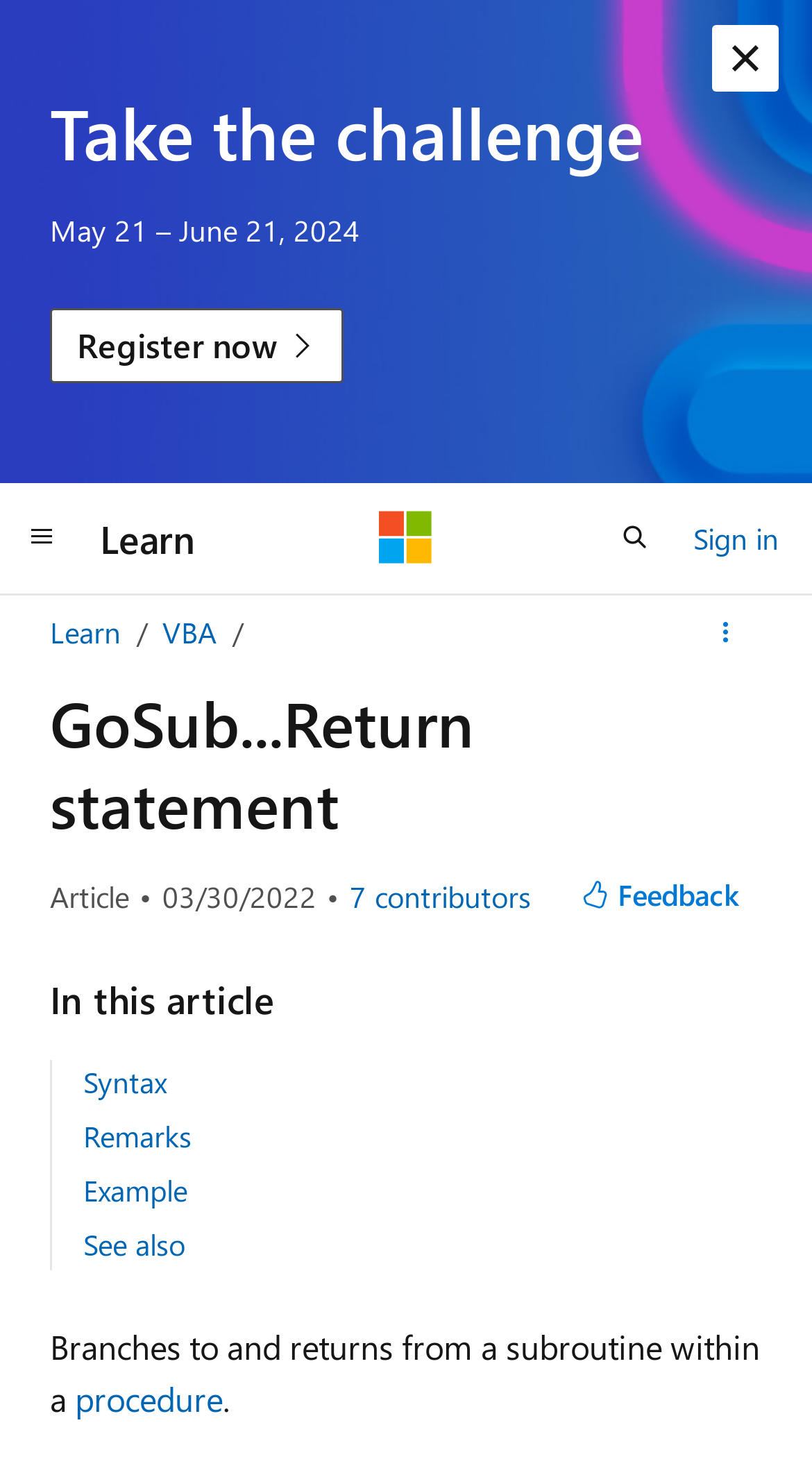Show the bounding box coordinates for the HTML element as described: "Example".

[0.103, 0.794, 0.231, 0.821]